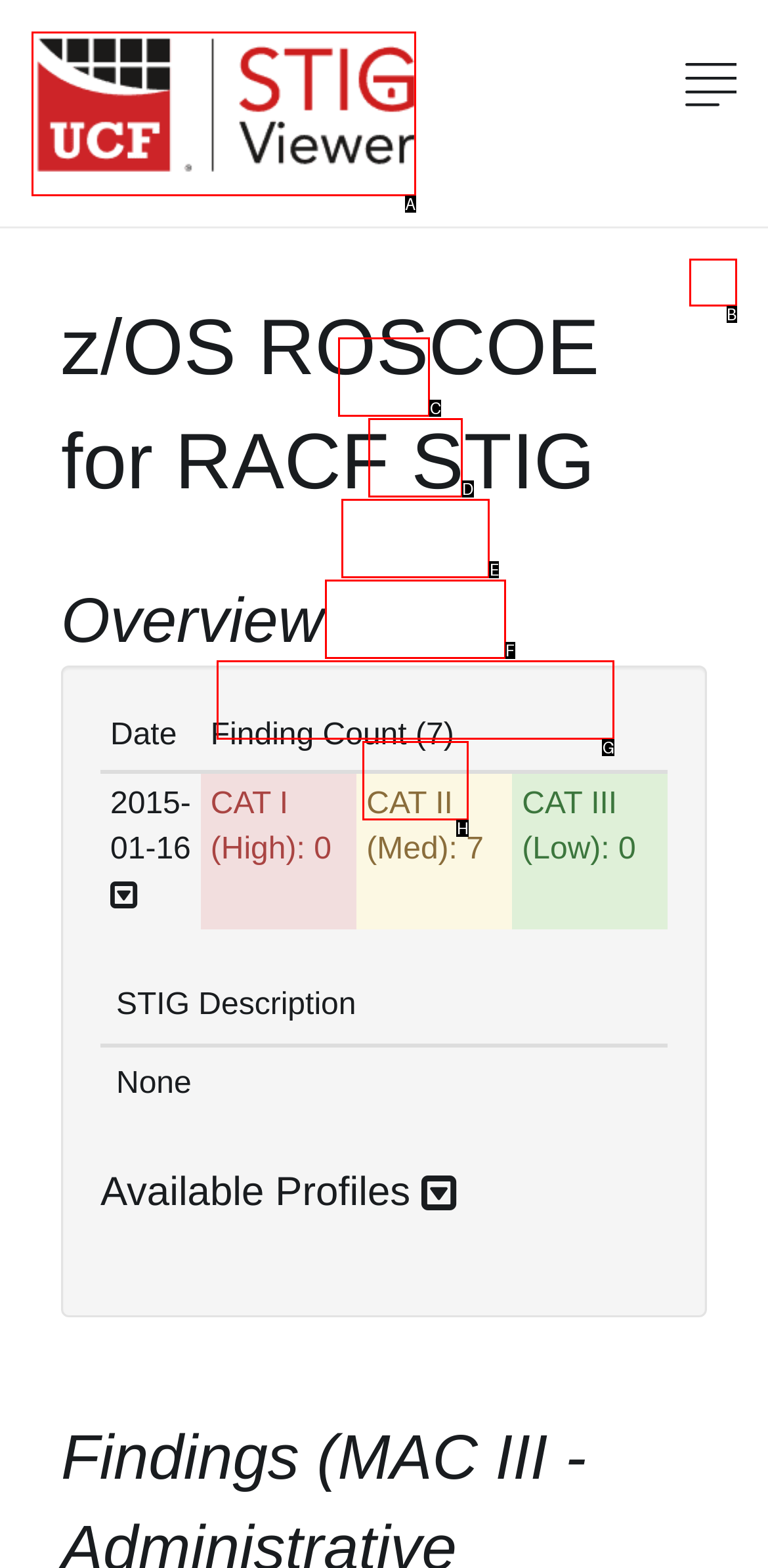Find the correct option to complete this instruction: View STIGS. Reply with the corresponding letter.

D